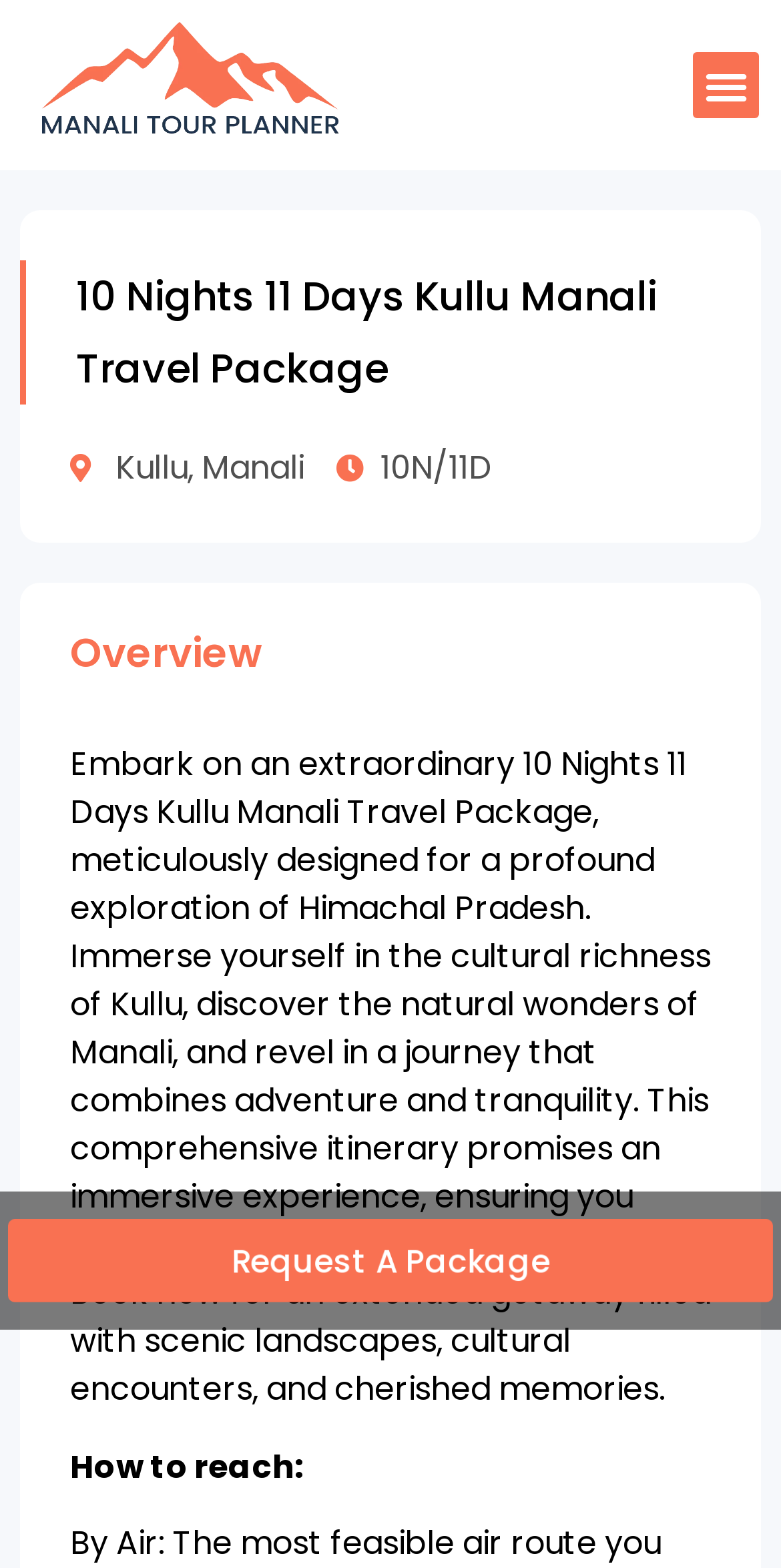What is the destination of the travel package?
Please provide a comprehensive and detailed answer to the question.

I found the answer by looking at the StaticText element 'Kullu, Manali' which is located at [0.147, 0.284, 0.388, 0.313] and contains the text 'Kullu, Manali', indicating the destination of the travel package.